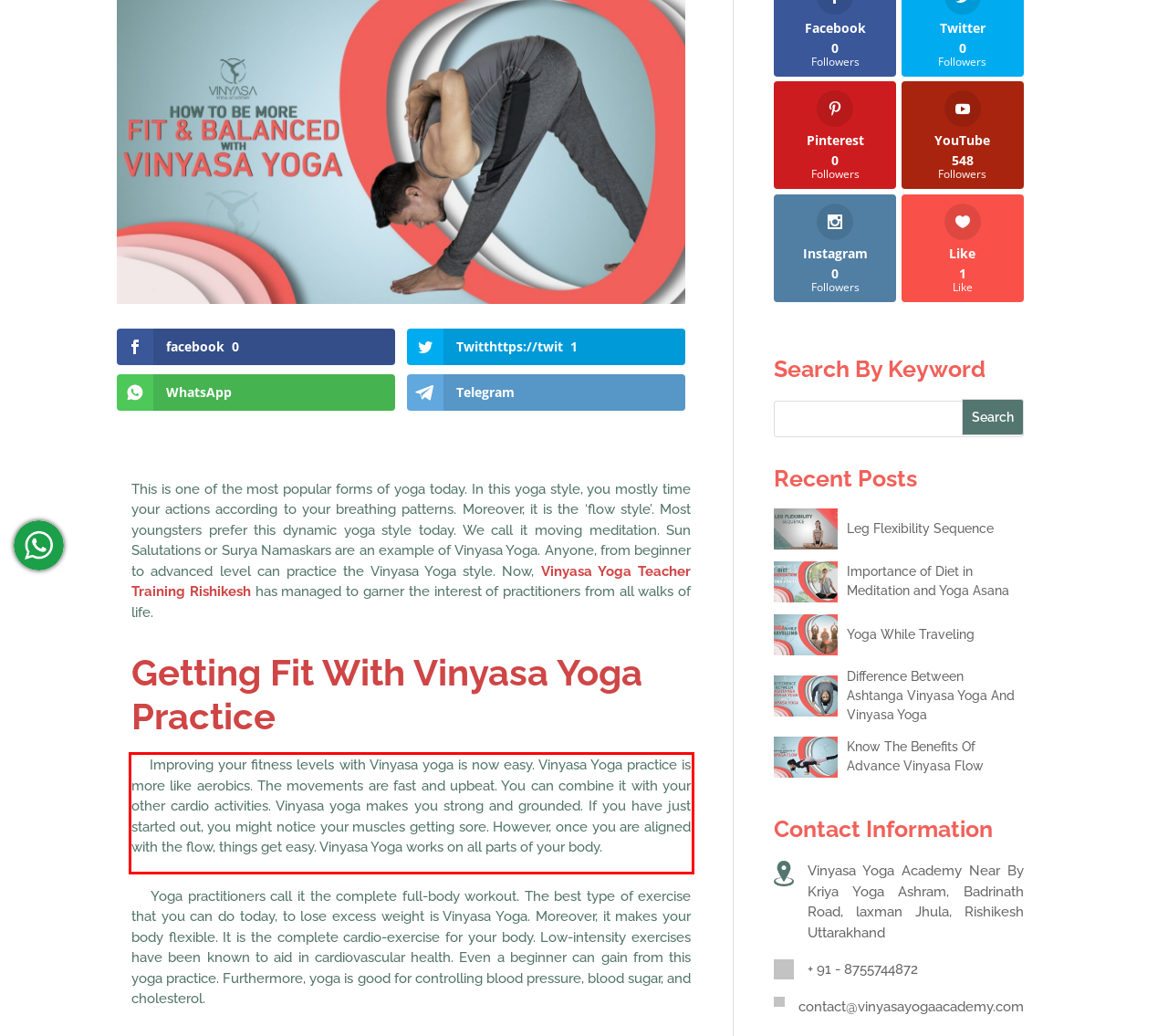You are given a screenshot with a red rectangle. Identify and extract the text within this red bounding box using OCR.

Improving your fitness levels with Vinyasa yoga is now easy. Vinyasa Yoga practice is more like aerobics. The movements are fast and upbeat. You can combine it with your other cardio activities. Vinyasa yoga makes you strong and grounded. If you have just started out, you might notice your muscles getting sore. However, once you are aligned with the flow, things get easy. Vinyasa Yoga works on all parts of your body.